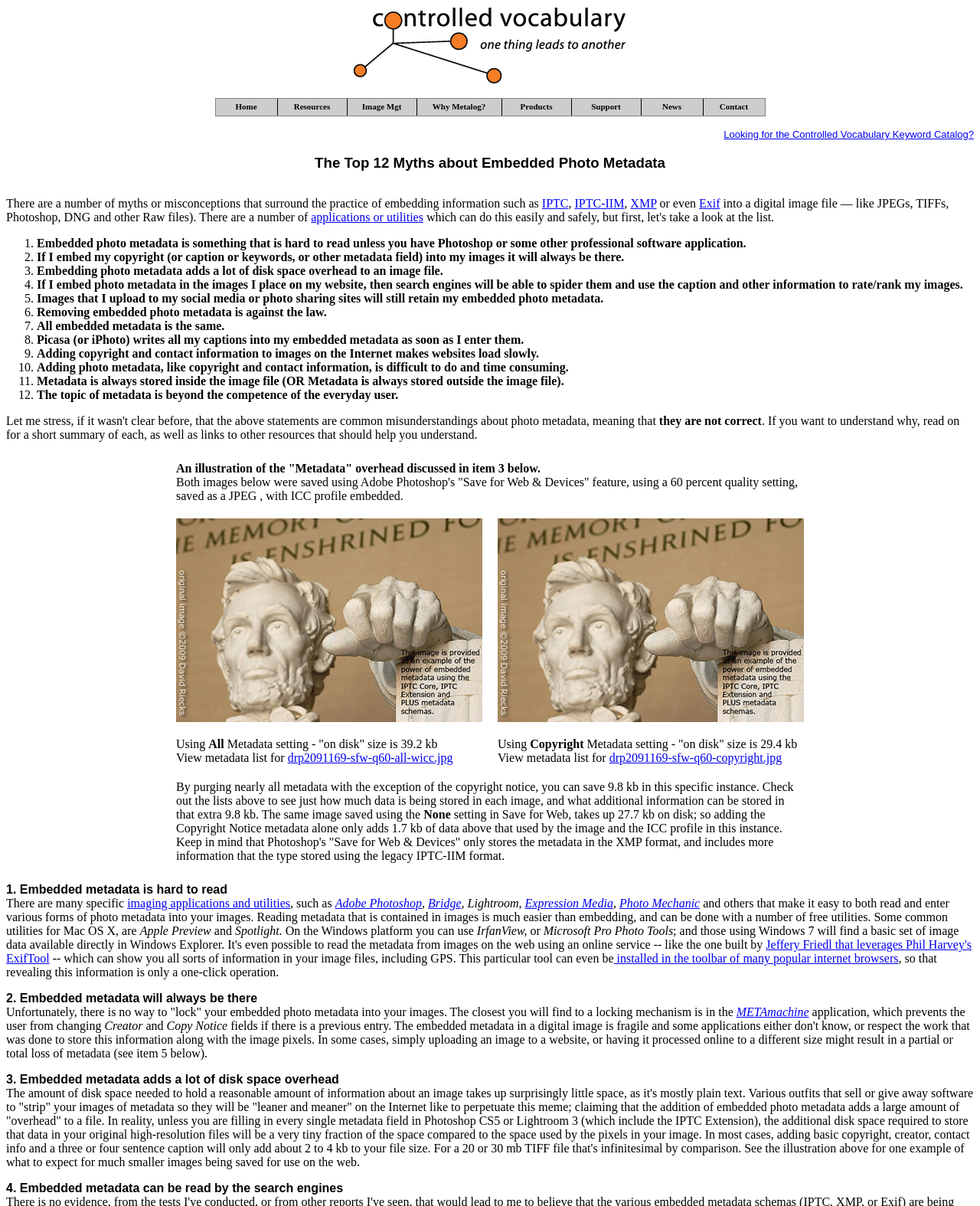Provide the bounding box coordinates of the HTML element this sentence describes: "applications or utilities". The bounding box coordinates consist of four float numbers between 0 and 1, i.e., [left, top, right, bottom].

[0.317, 0.175, 0.432, 0.186]